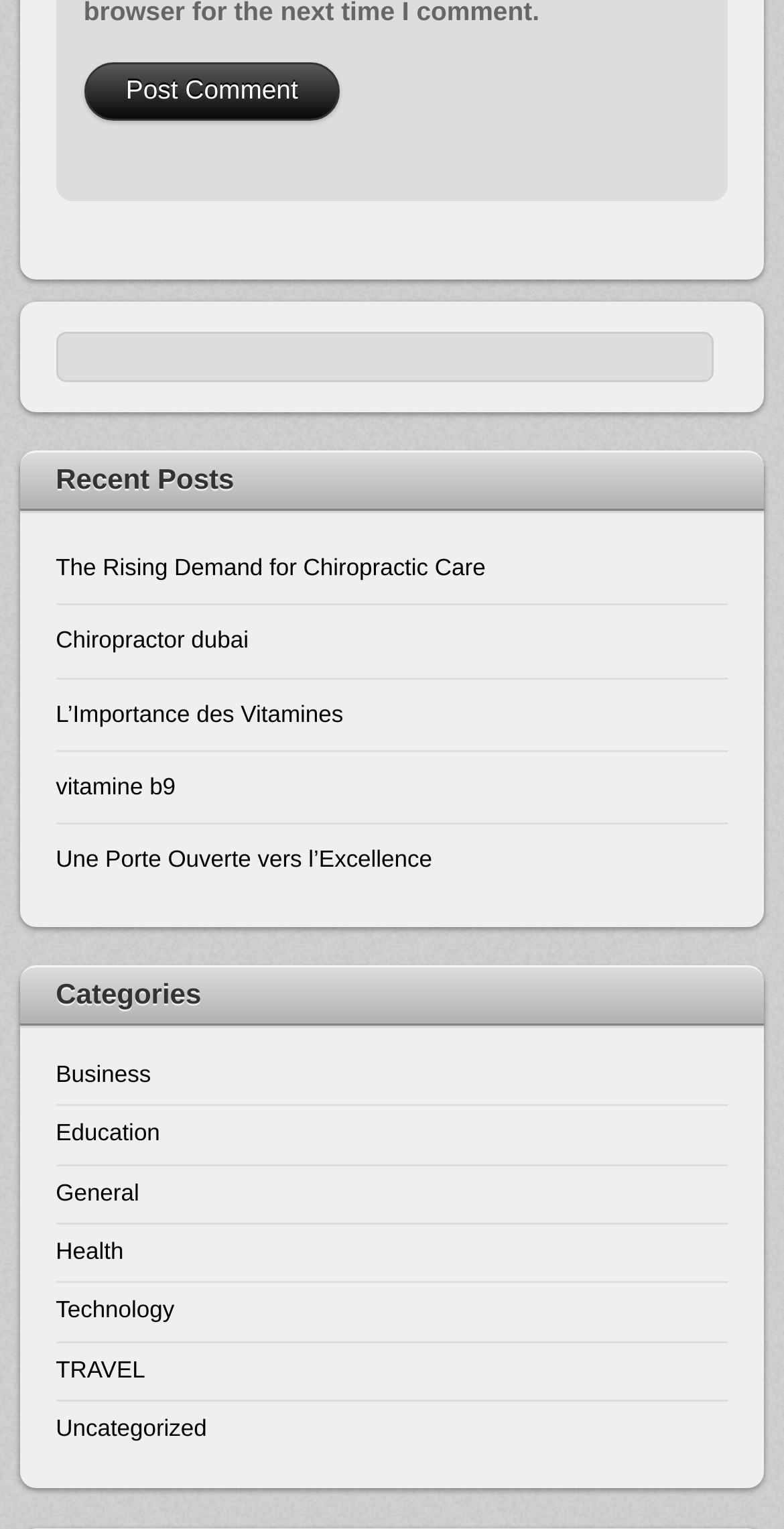Locate and provide the bounding box coordinates for the HTML element that matches this description: "L’Importance des Vitamines".

[0.071, 0.457, 0.929, 0.479]